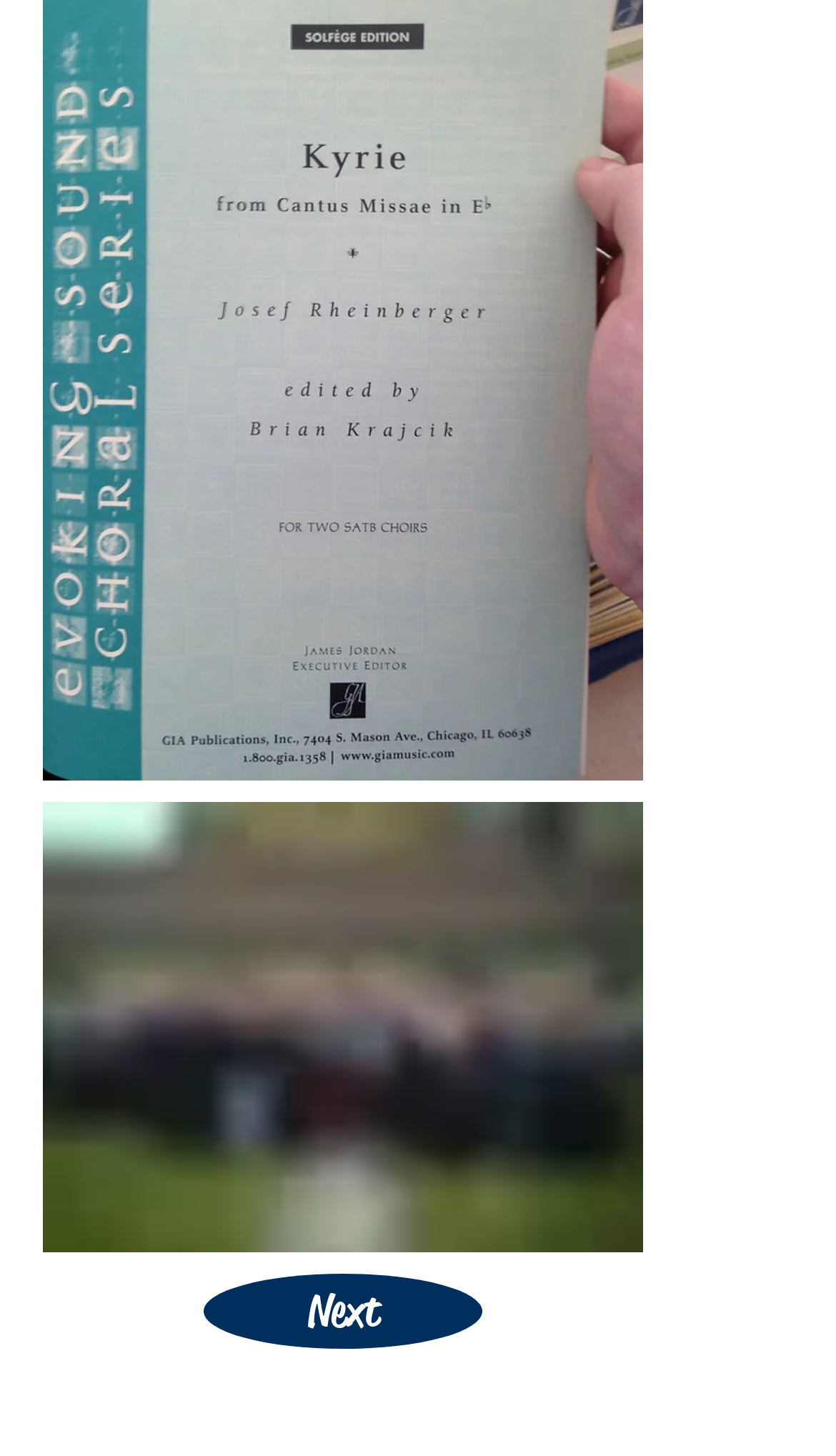Bounding box coordinates should be in the format (top-left x, top-left y, bottom-right x, bottom-right y) and all values should be floating point numbers between 0 and 1. Determine the bounding box coordinate for the UI element described as: Next

[0.244, 0.875, 0.577, 0.926]